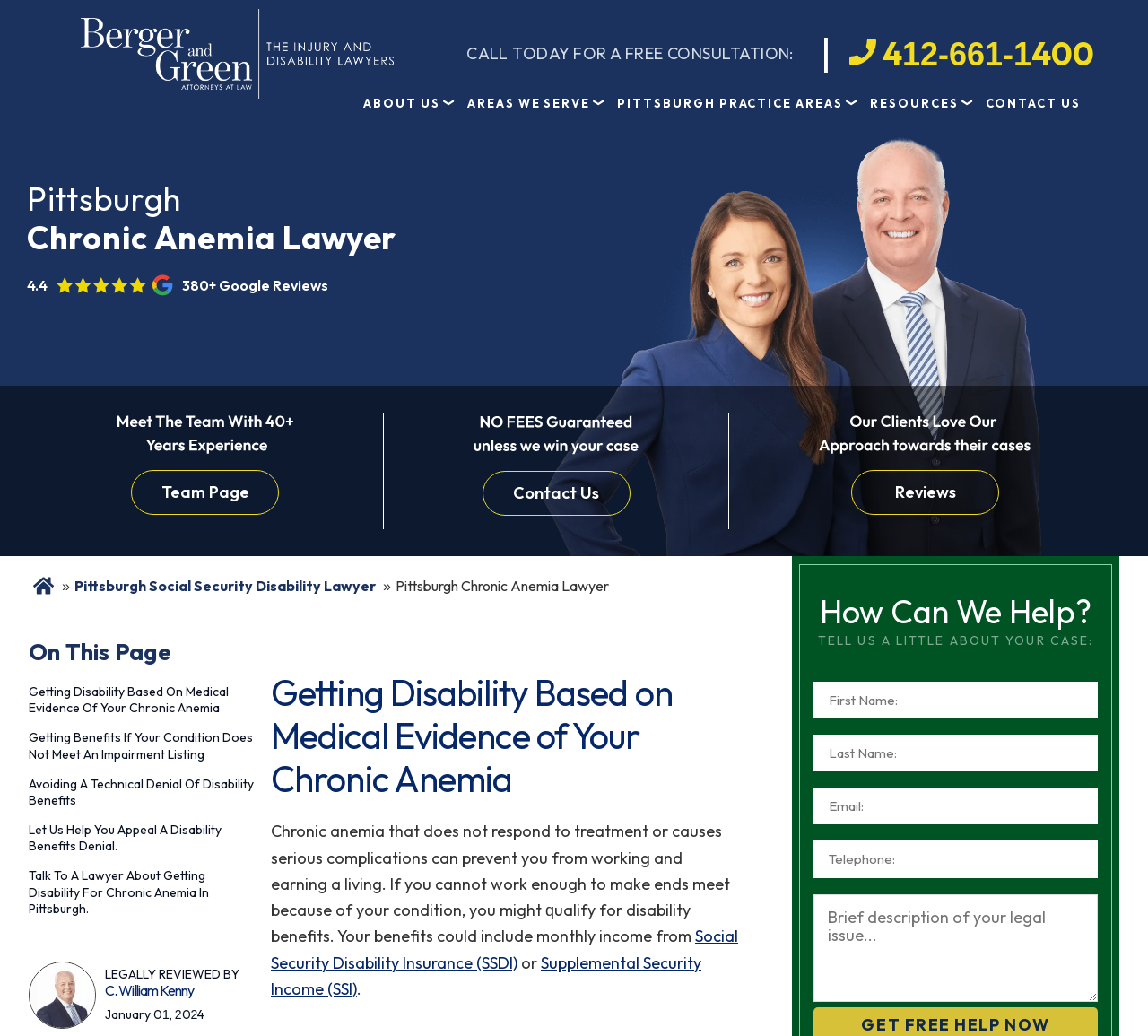What can you do on this webpage?
Please provide a single word or phrase answer based on the image.

Get a free consultation